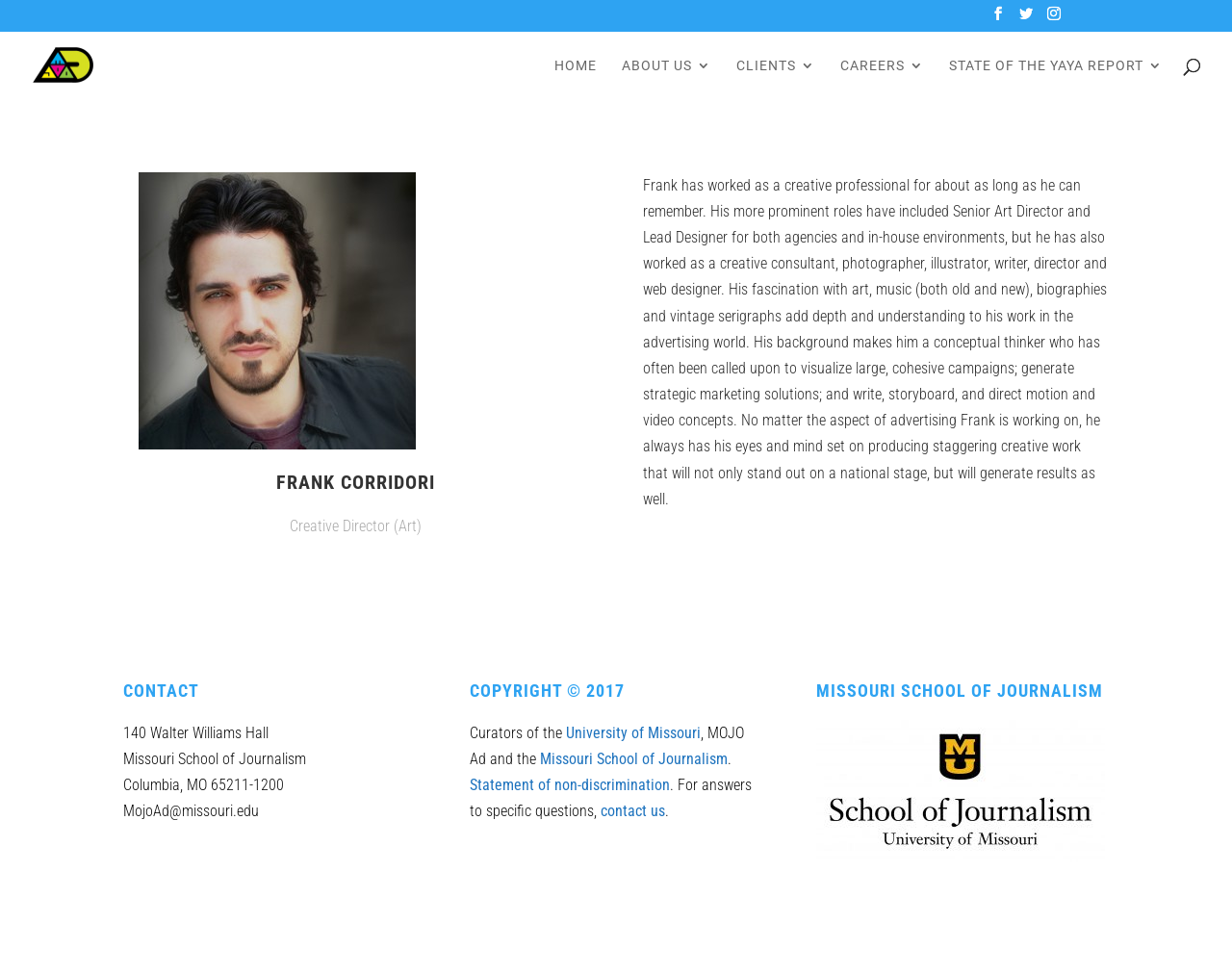Answer briefly with one word or phrase:
What is the name of the report mentioned on the webpage?

STATE OF THE YAYA REPORT